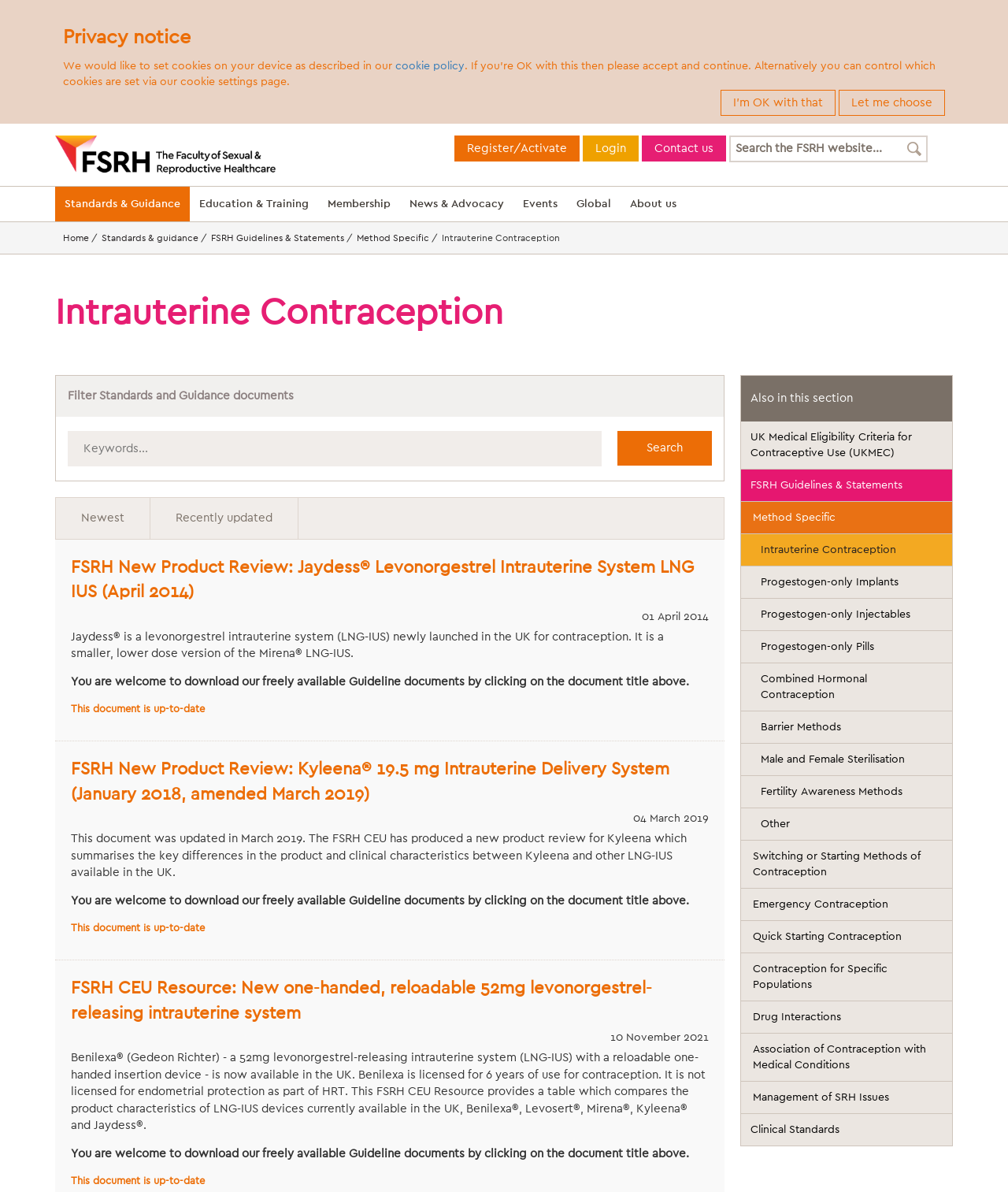Please specify the coordinates of the bounding box for the element that should be clicked to carry out this instruction: "Login to the website". The coordinates must be four float numbers between 0 and 1, formatted as [left, top, right, bottom].

[0.578, 0.113, 0.634, 0.135]